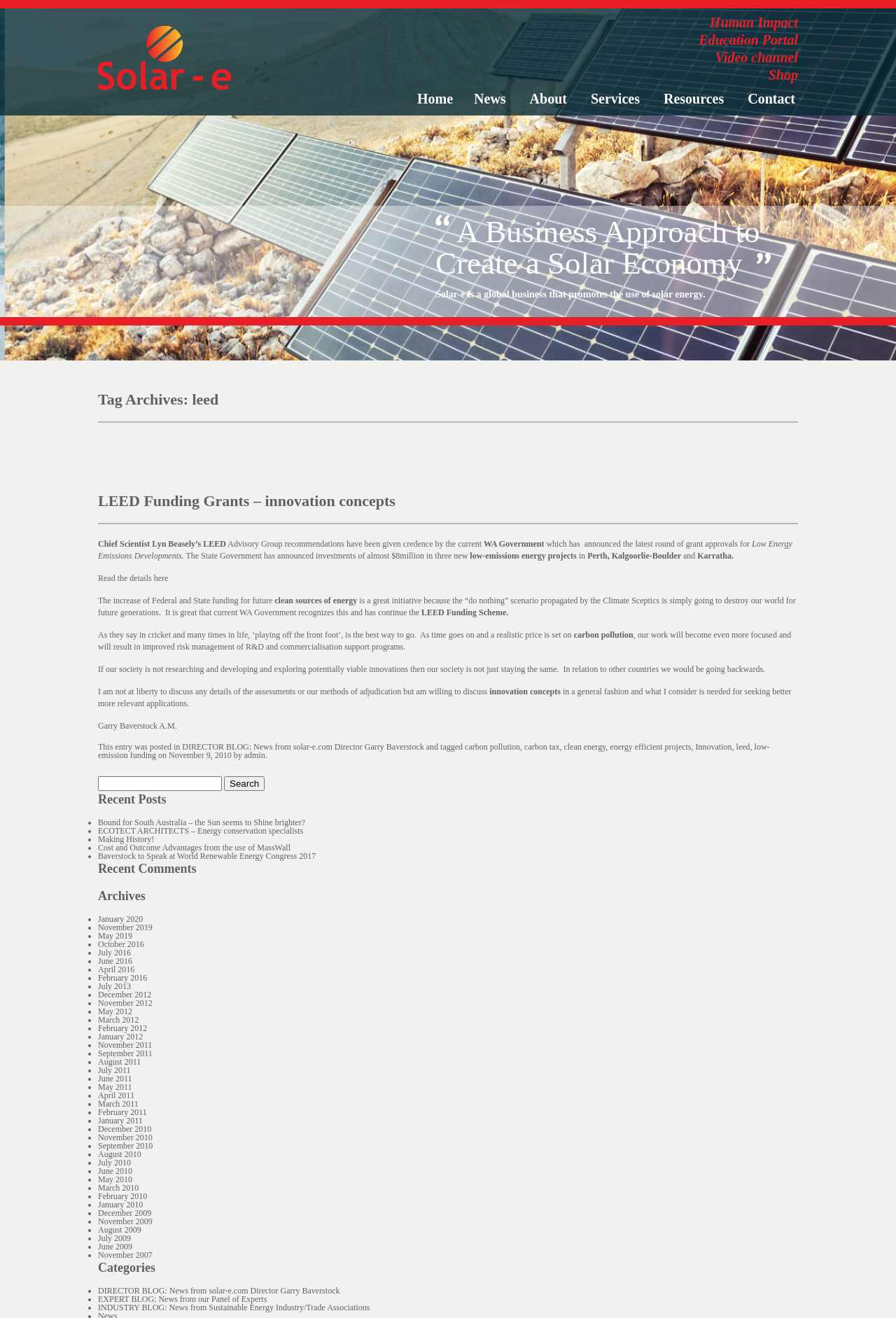Determine the bounding box coordinates of the clickable region to follow the instruction: "Read the 'LEED Funding Grants – innovation concepts' article".

[0.109, 0.373, 0.441, 0.387]